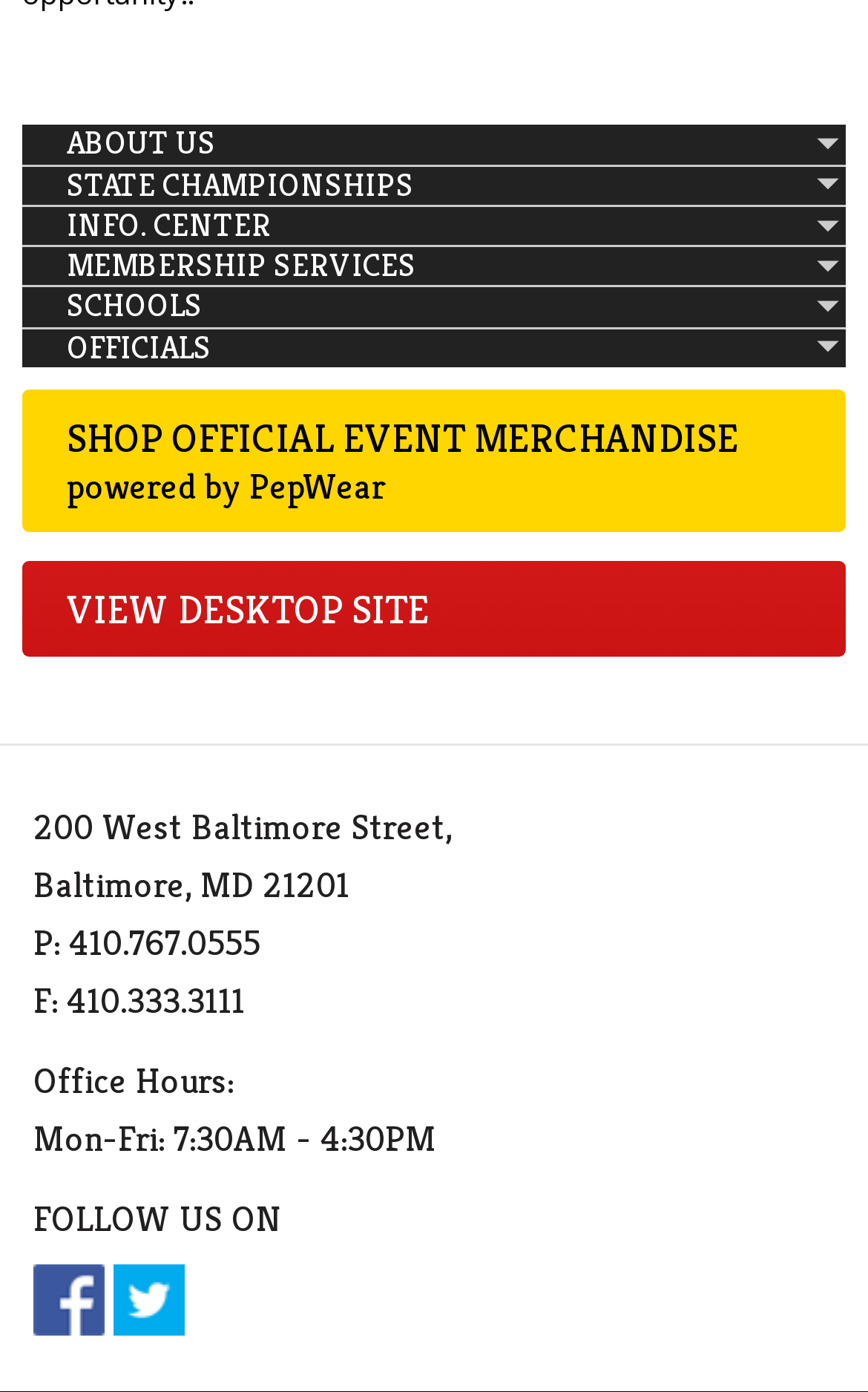How many social media platforms are listed?
Based on the image, provide a one-word or brief-phrase response.

2